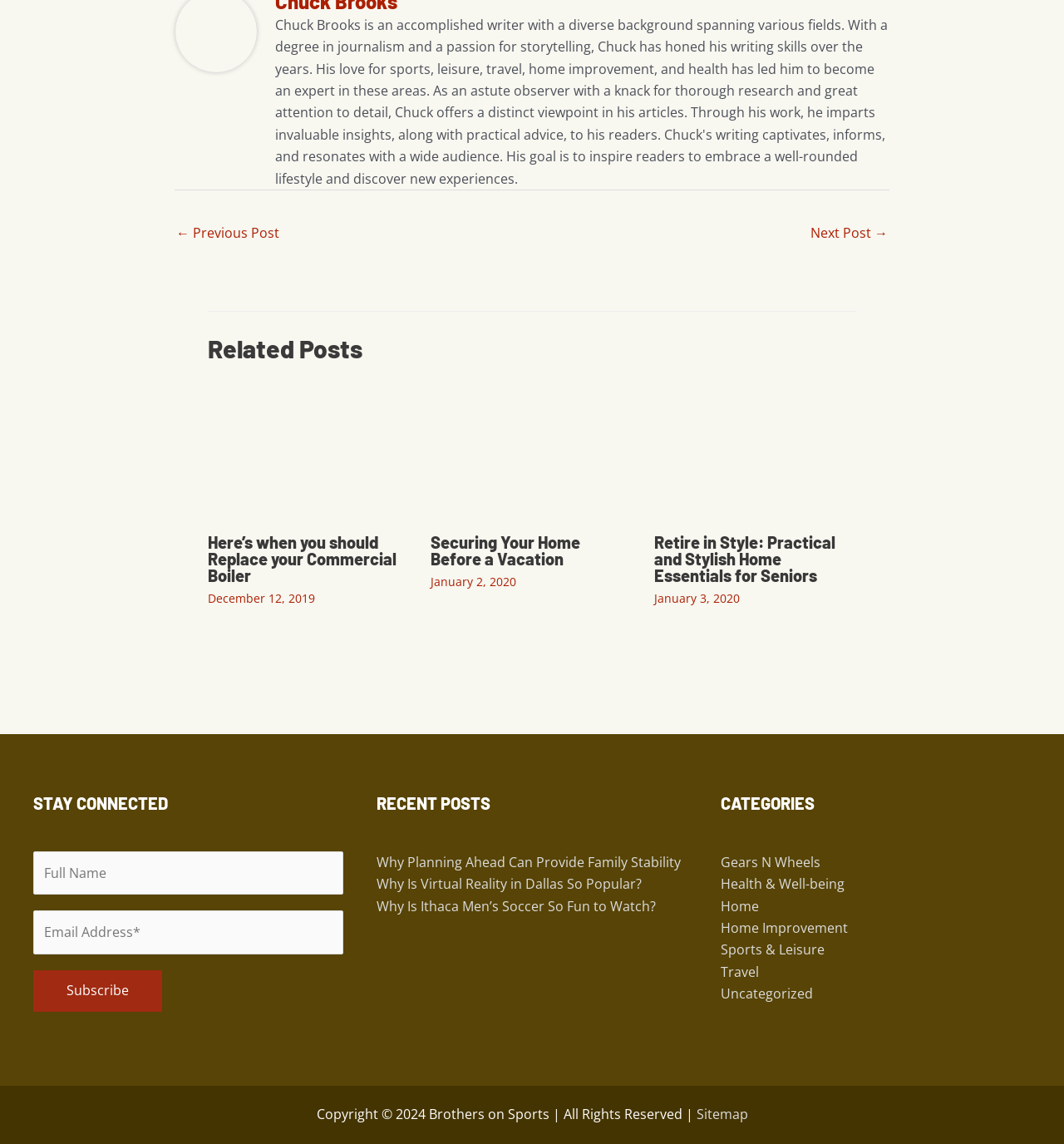What is the title of the 'Related Posts' section?
Please provide a single word or phrase as the answer based on the screenshot.

Related Posts